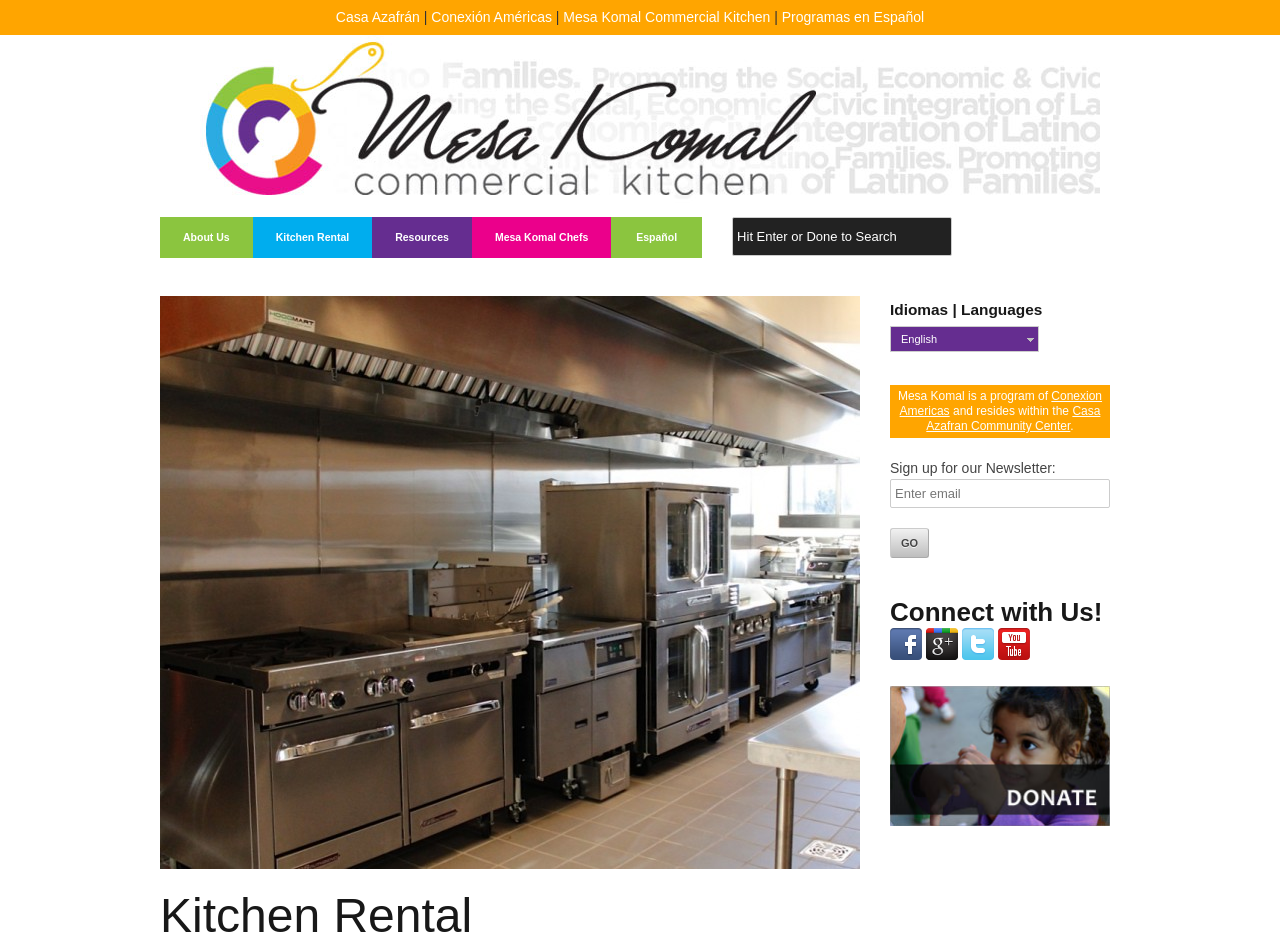What is the purpose of the textbox at the top of the page?
Answer briefly with a single word or phrase based on the image.

Search